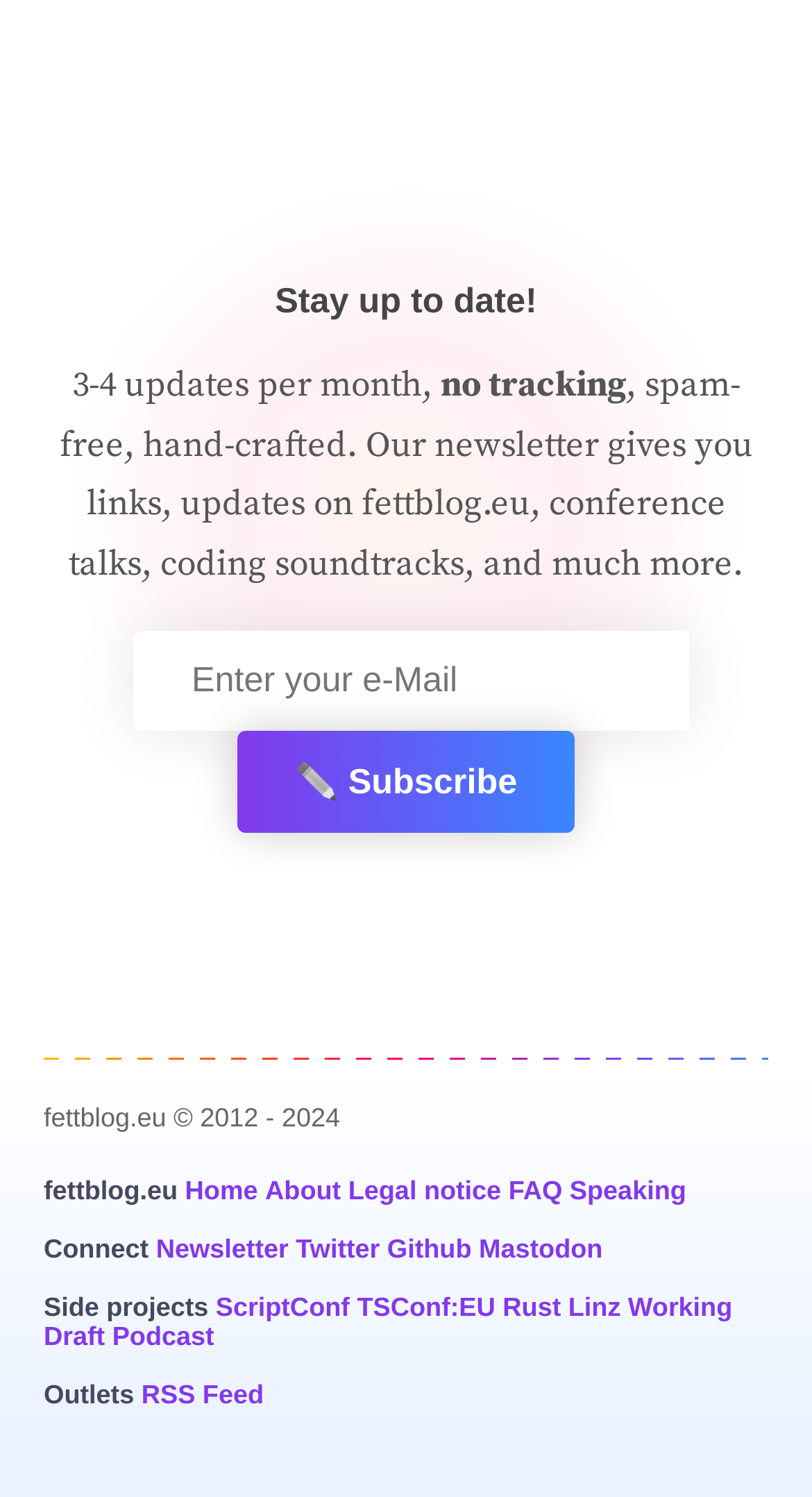Highlight the bounding box coordinates of the element that should be clicked to carry out the following instruction: "Subscribe to the newsletter". The coordinates must be given as four float numbers ranging from 0 to 1, i.e., [left, top, right, bottom].

[0.291, 0.488, 0.709, 0.556]